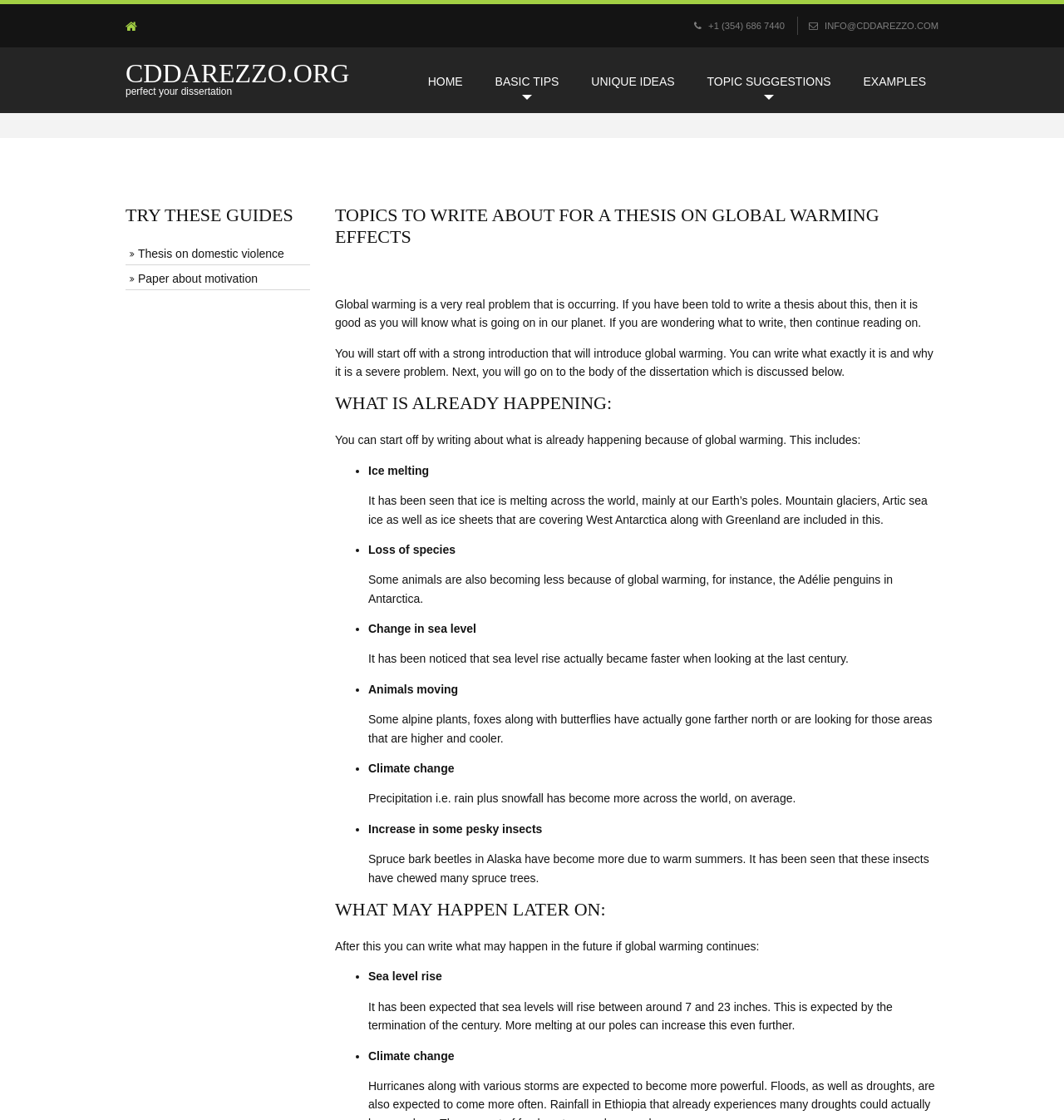Given the element description, predict the bounding box coordinates in the format (top-left x, top-left y, bottom-right x, bottom-right y), using floating point numbers between 0 and 1: Topic suggestions

[0.653, 0.045, 0.793, 0.101]